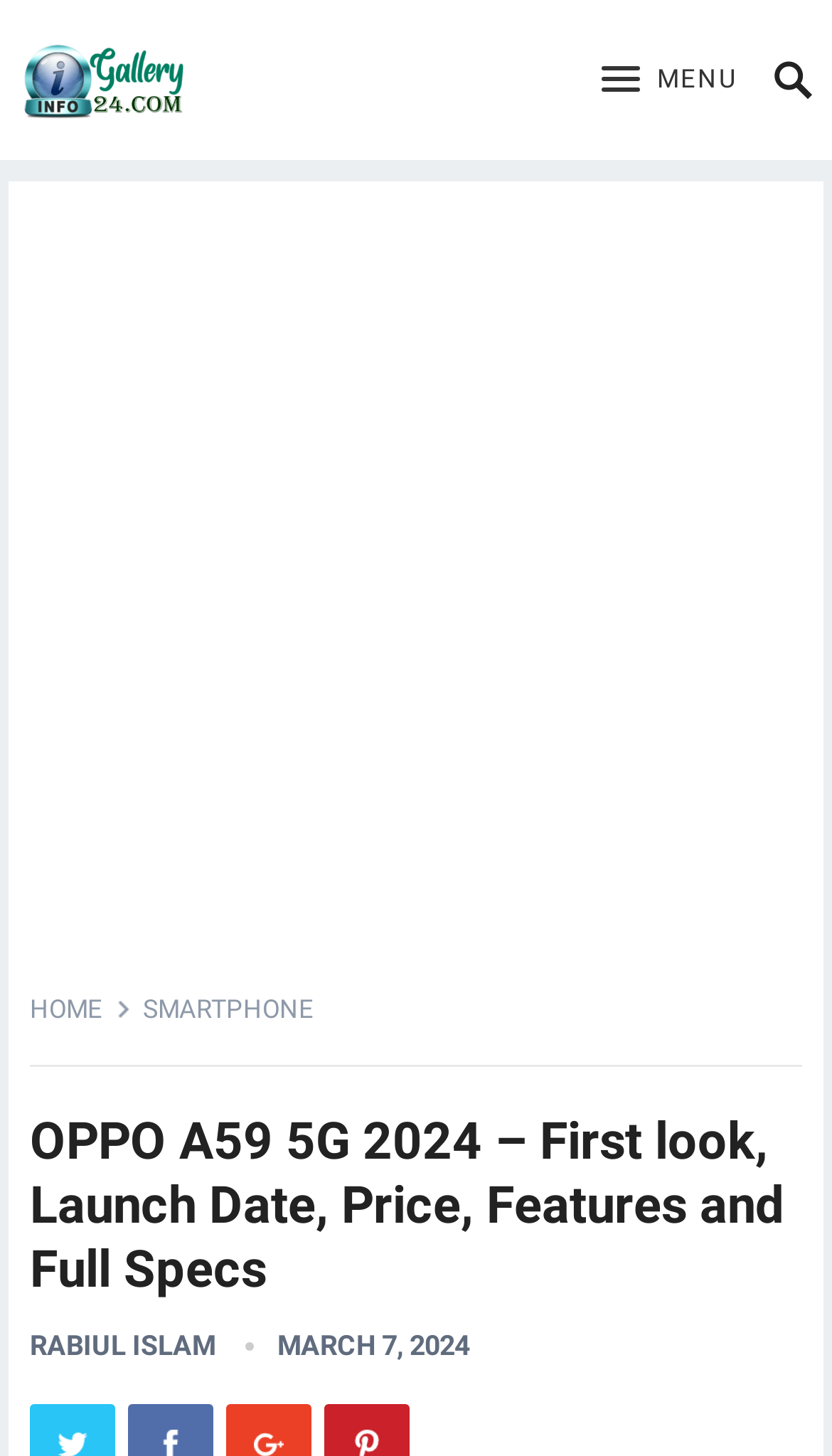What is the current page of the website?
Based on the screenshot, give a detailed explanation to answer the question.

I found the current page by looking at the link element located in the menu, which says 'HOME' and is likely the current page since it's a navigation menu.